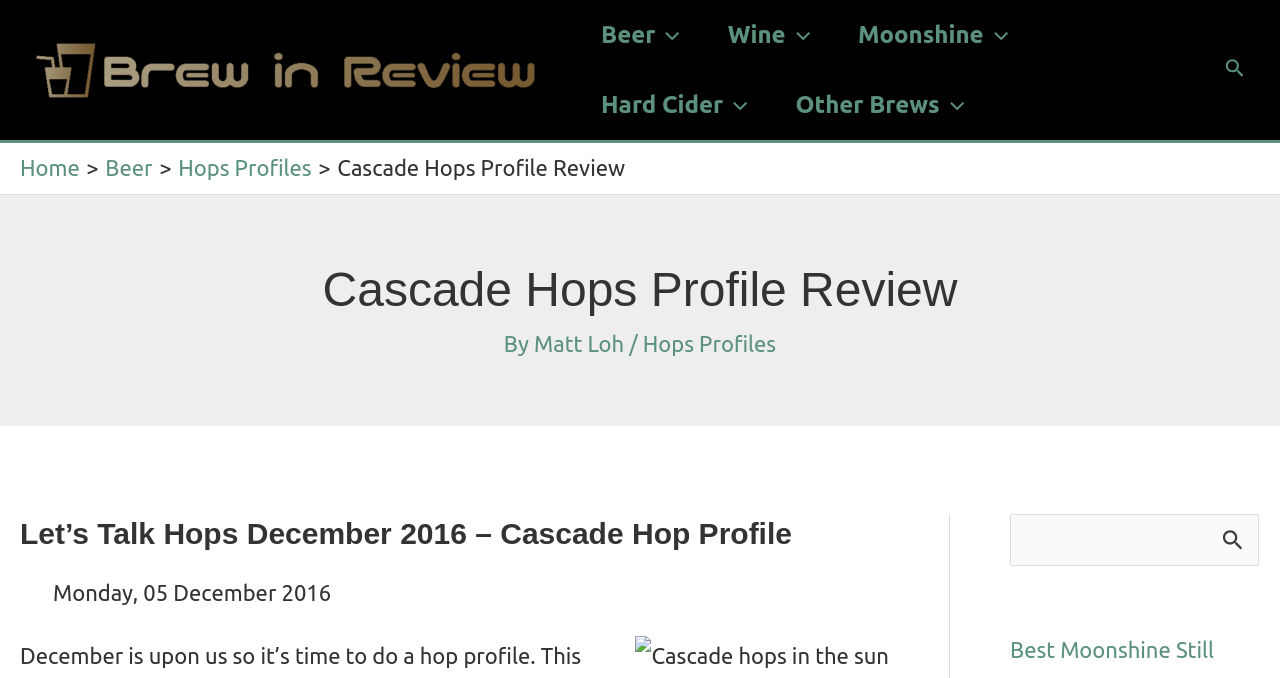Extract the bounding box coordinates of the UI element described by: "Other Brews". The coordinates should include four float numbers ranging from 0 to 1, e.g., [left, top, right, bottom].

[0.603, 0.103, 0.772, 0.206]